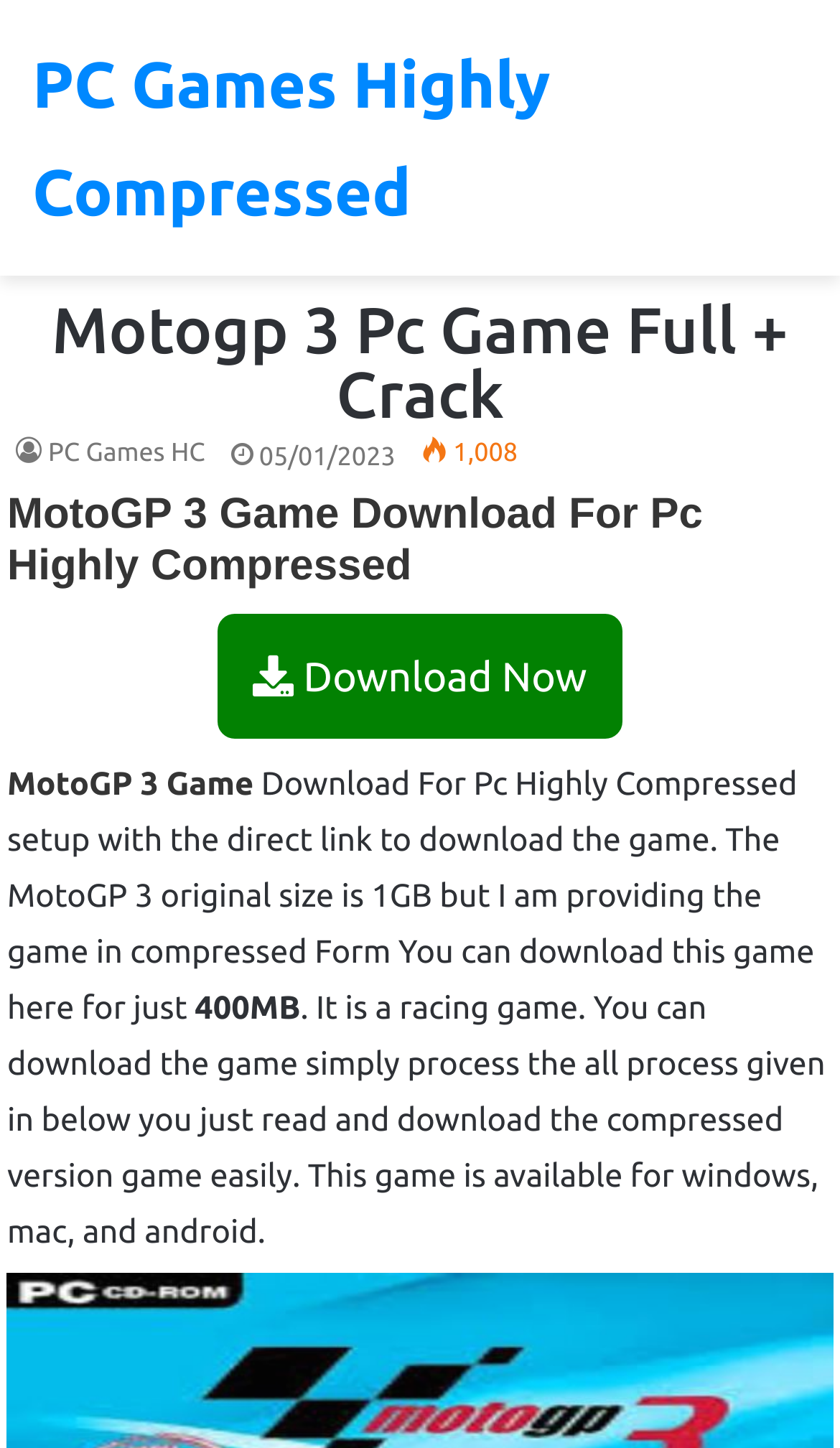Give a detailed explanation of the elements present on the webpage.

The webpage appears to be a download page for the PC game "MotoGP 3" in a highly compressed format. At the top, there is a heading with the title "Motogp 3 Pc Game Full + Crack" and a link to "PC Games Highly Compressed" on the right side. Below this, there is a section with the title "PC Games HC" and a date "05/01/2023" on the left, accompanied by a text "1,008" on the right.

Further down, there is a prominent heading "MotoGP 3 Game Download For Pc Highly Compressed" with a link to download the game. Below this, there is a call-to-action button "Download Now" with a download icon. On the left side, there is a link to "MotoGP 3 Game" and a paragraph of text describing the game, including its original size, compressed size, and system requirements. The text also provides instructions on how to download the game.

Overall, the webpage has a simple layout with a focus on providing information and download links for the MotoGP 3 game. There are no images on the page, and the design is minimalistic with a focus on text-based content.